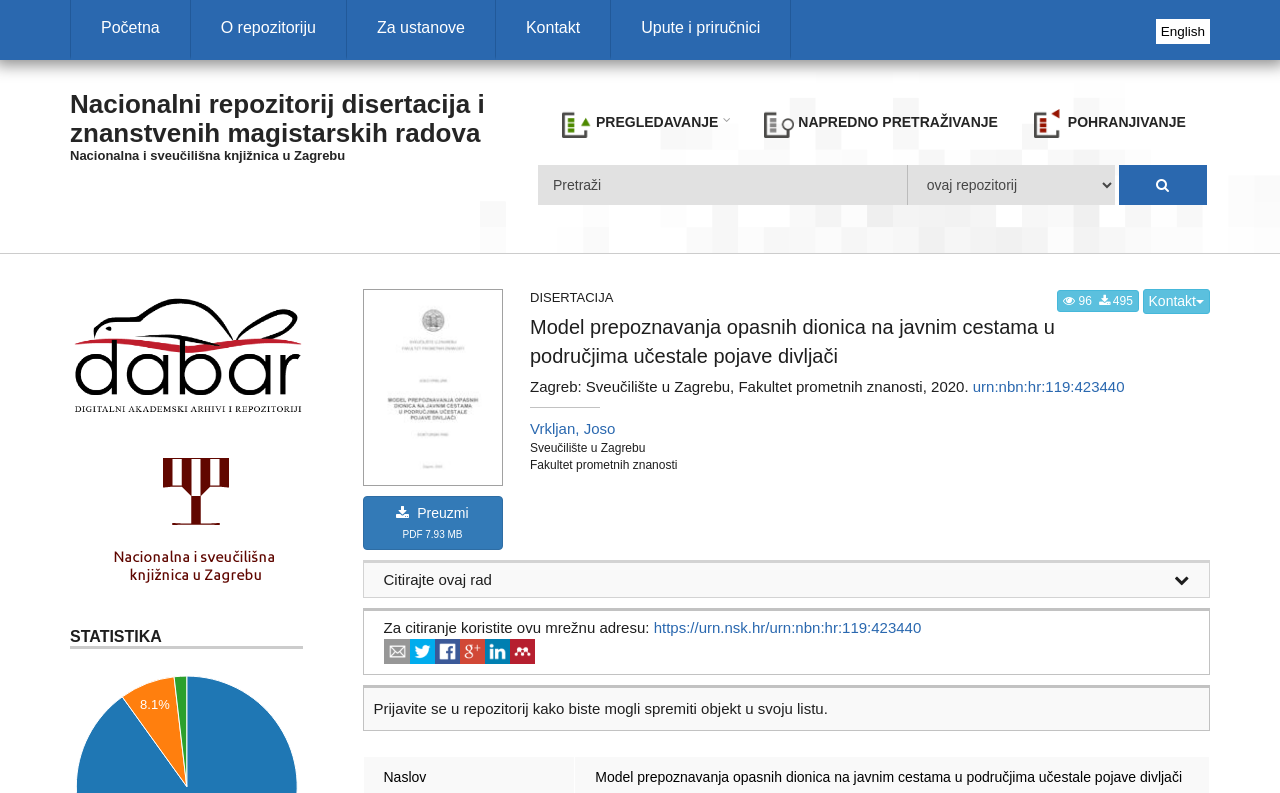Can you specify the bounding box coordinates for the region that should be clicked to fulfill this instruction: "Click on the 'PREGLEDAVANJE' link".

[0.431, 0.126, 0.577, 0.185]